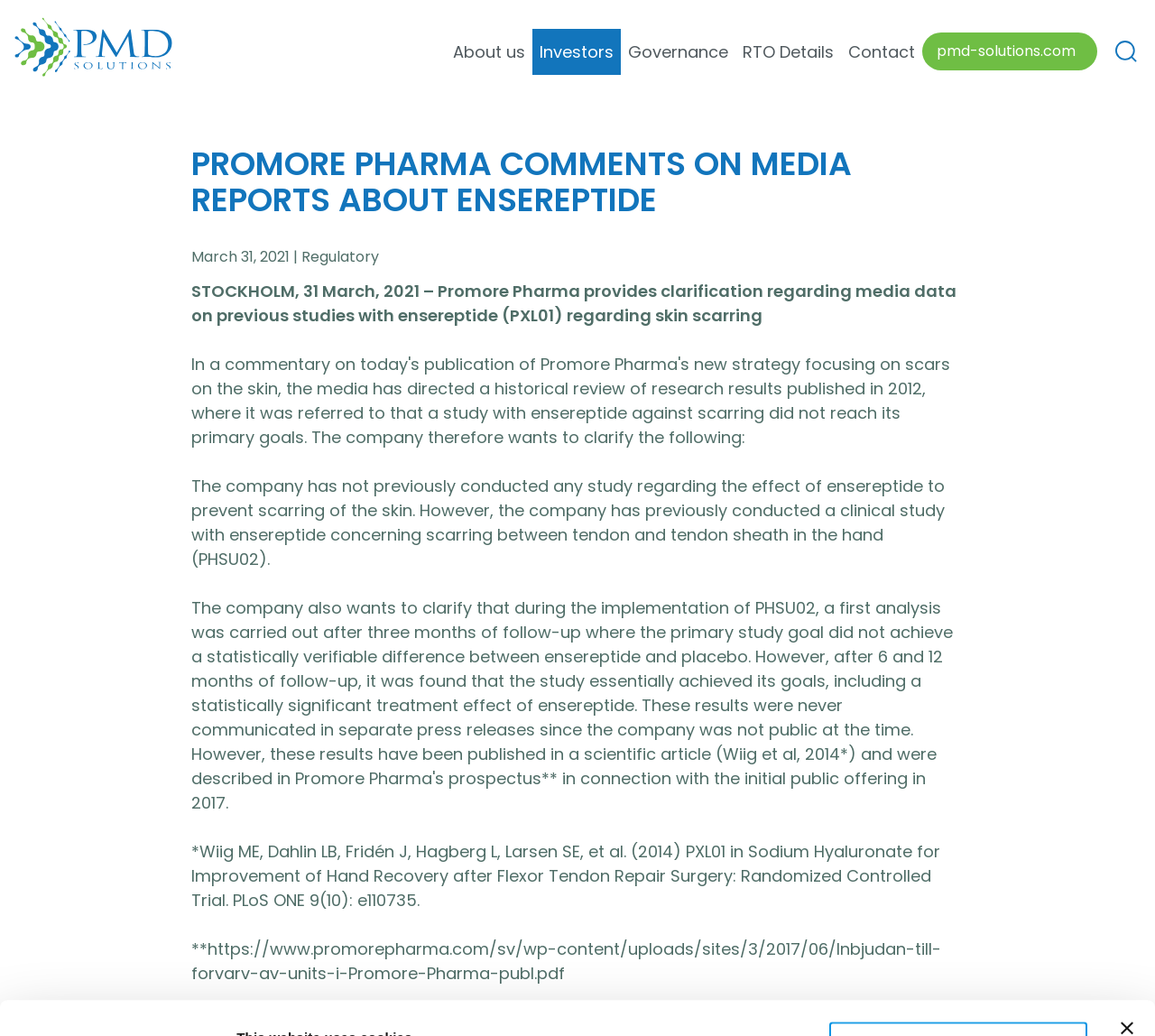Locate the bounding box coordinates of the element you need to click to accomplish the task described by this instruction: "Search for something".

[0.962, 0.036, 0.988, 0.064]